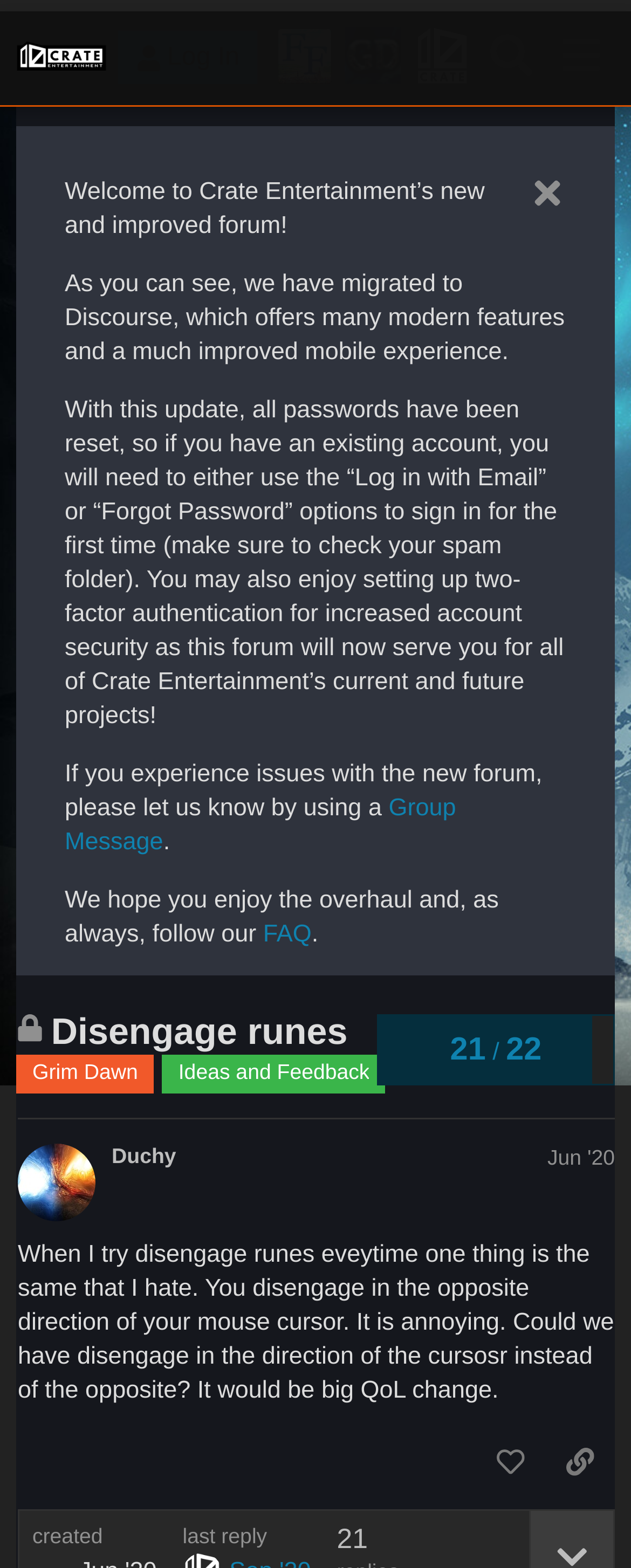How many replies are there in this topic?
Refer to the image and provide a one-word or short phrase answer.

21